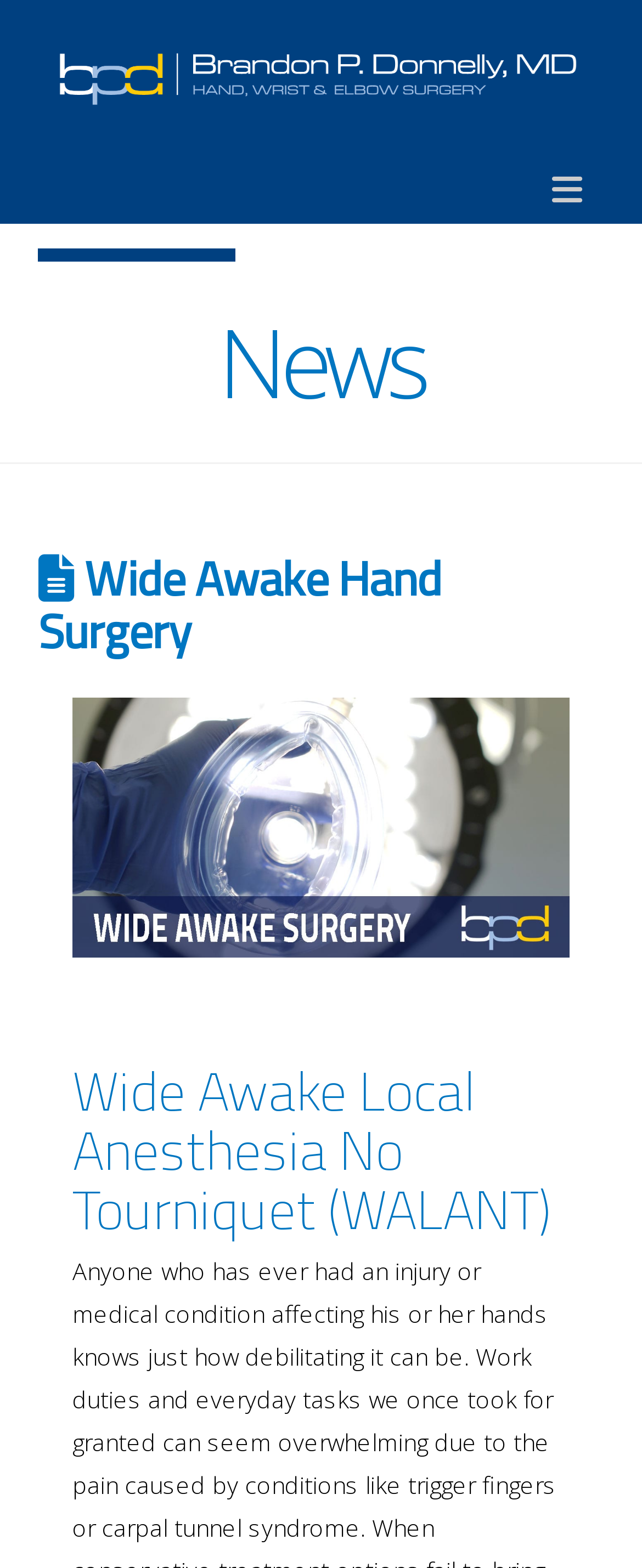Please find and generate the text of the main header of the webpage.

 Wide Awake Hand Surgery